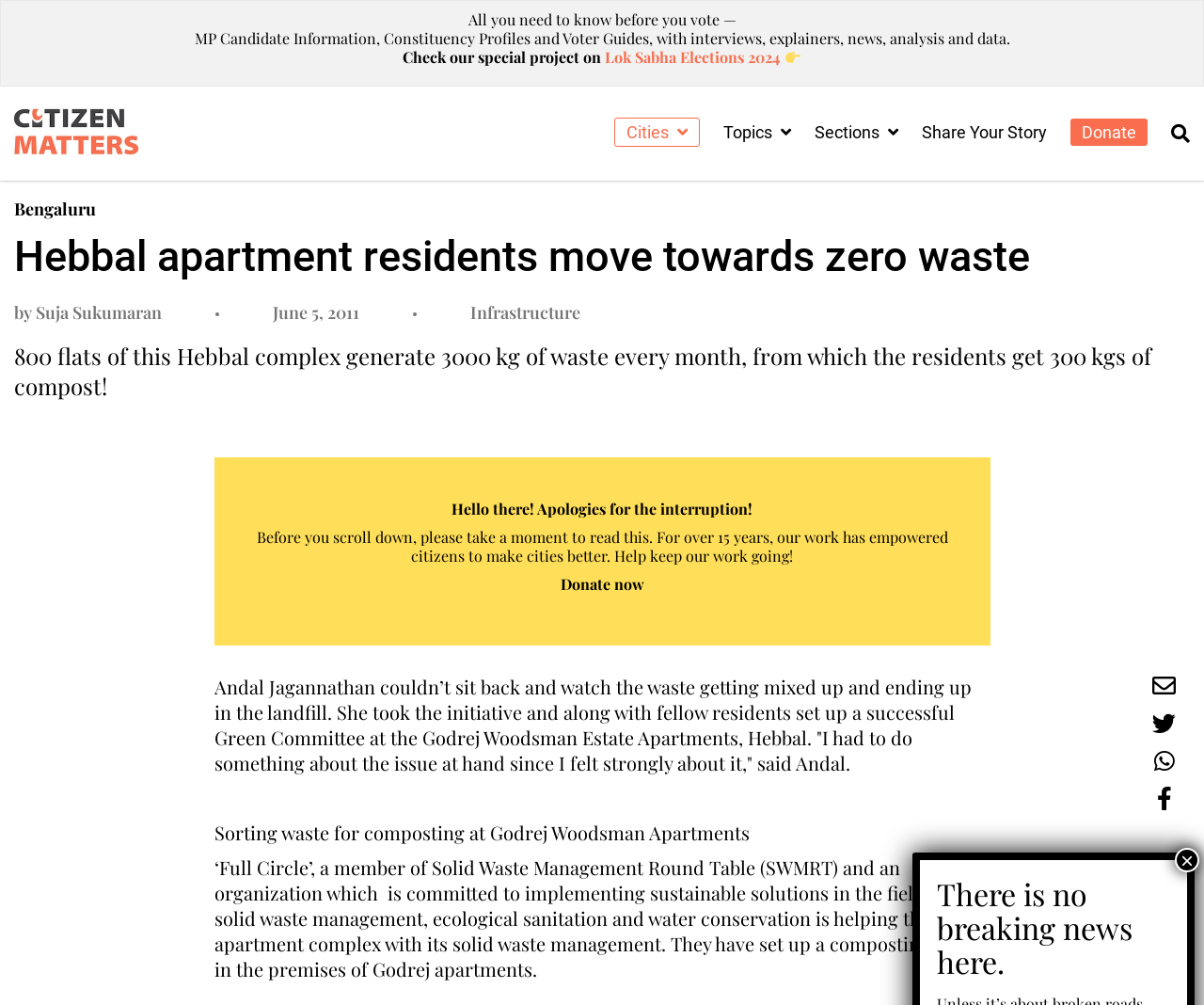Find the bounding box coordinates for the element described here: "×".

[0.976, 0.844, 0.996, 0.868]